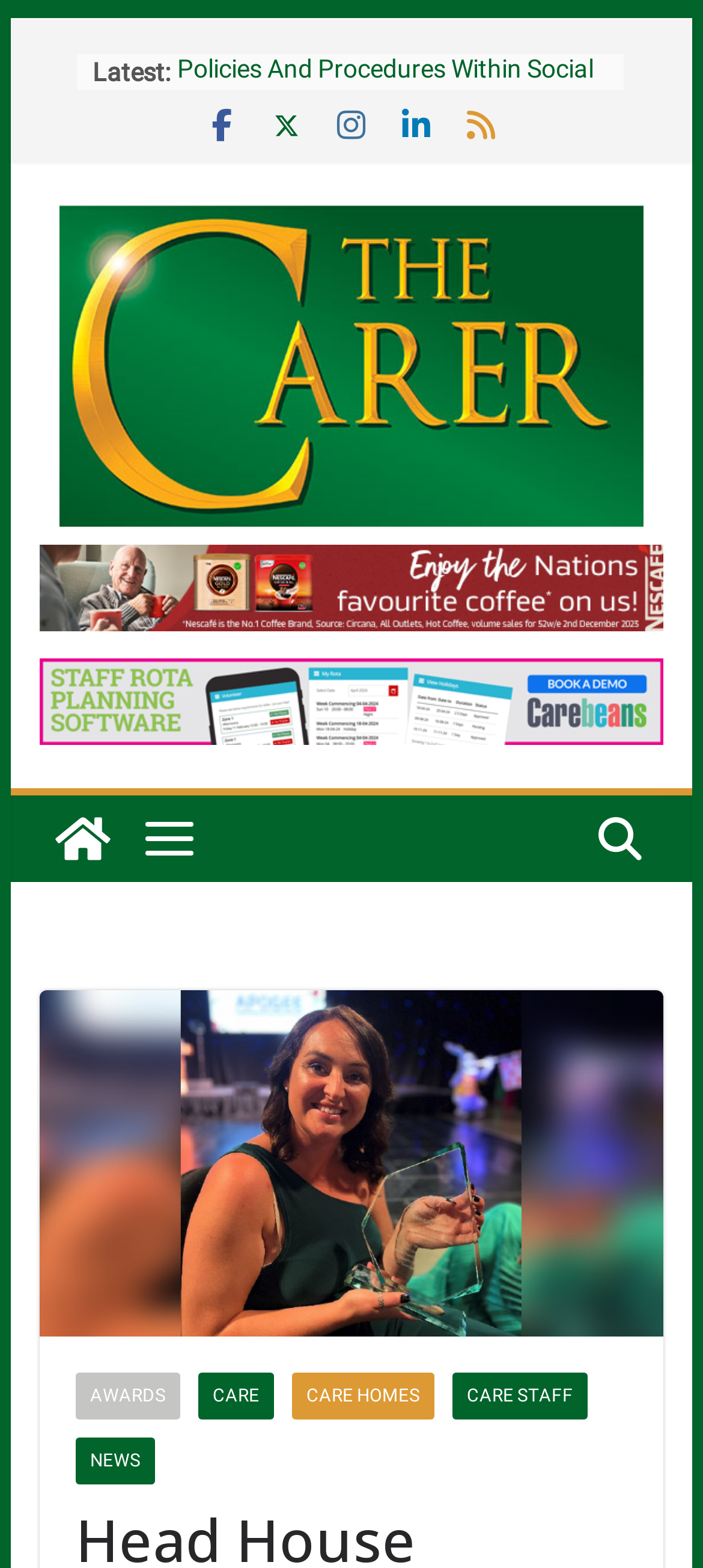What is the award won by Natalie Hatfield?
Using the image, respond with a single word or phrase.

Ancillary Person of the Year Award